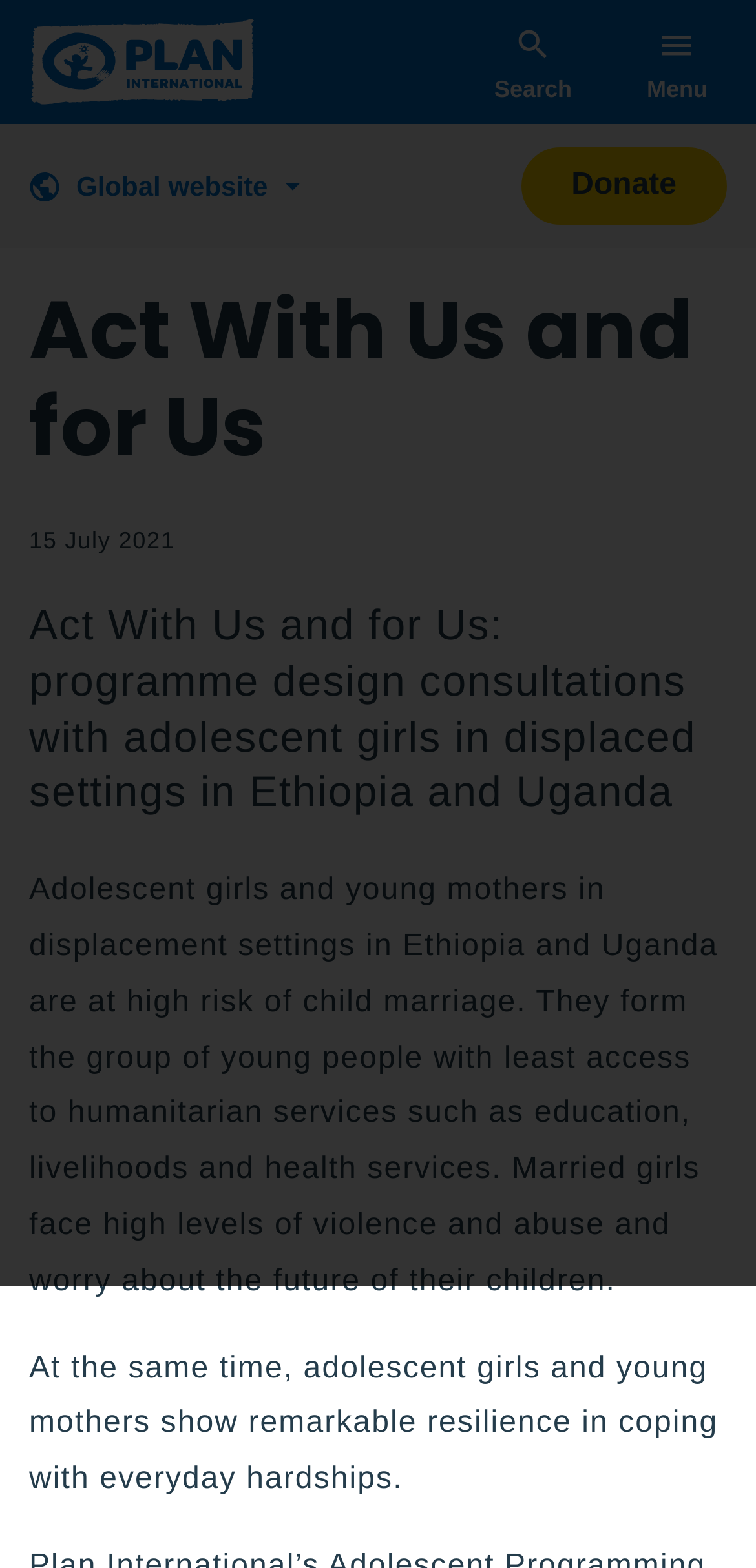Specify the bounding box coordinates (top-left x, top-left y, bottom-right x, bottom-right y) of the UI element in the screenshot that matches this description: Skip to content

[0.0, 0.0, 0.342, 0.058]